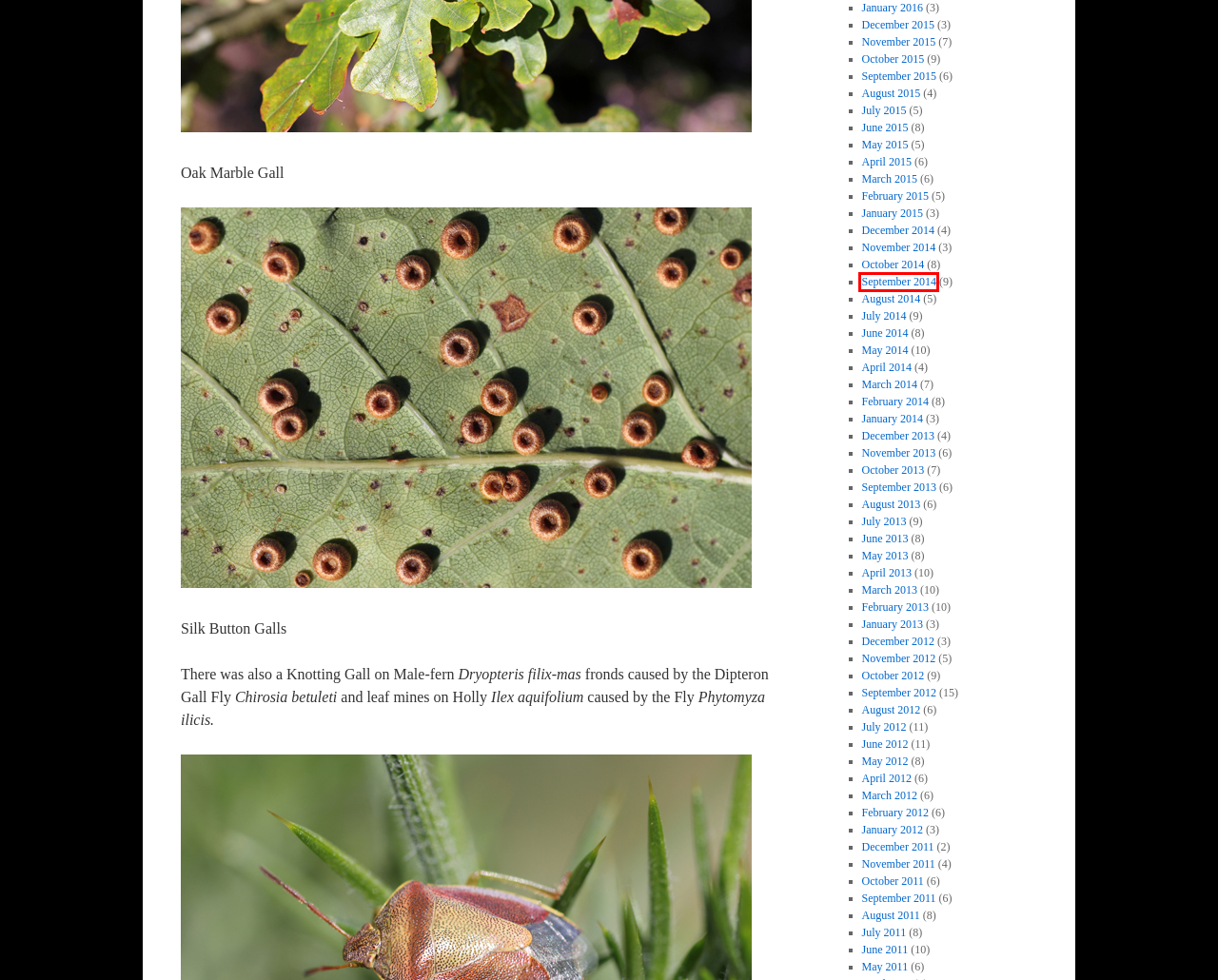Review the screenshot of a webpage that includes a red bounding box. Choose the most suitable webpage description that matches the new webpage after clicking the element within the red bounding box. Here are the candidates:
A. June | 2013 | The Naturalists' Notebook
B. May | 2015 | The Naturalists' Notebook
C. October | 2012 | The Naturalists' Notebook
D. January | 2014 | The Naturalists' Notebook
E. April | 2014 | The Naturalists' Notebook
F. September | 2014 | The Naturalists' Notebook
G. August | 2012 | The Naturalists' Notebook
H. August | 2011 | The Naturalists' Notebook

F